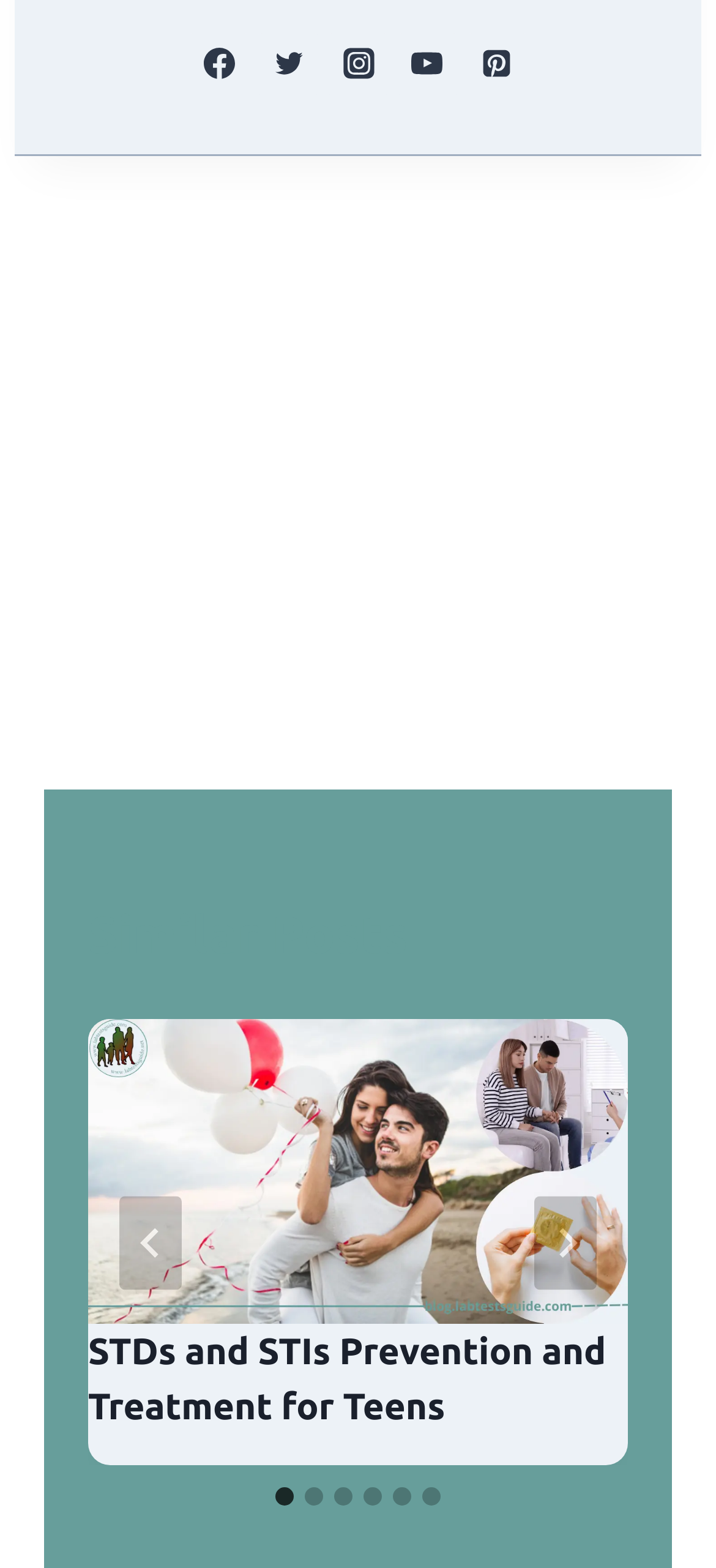Locate the bounding box coordinates of the UI element described by: "aria-label="Go to slide 3"". Provide the coordinates as four float numbers between 0 and 1, formatted as [left, top, right, bottom].

[0.467, 0.948, 0.492, 0.959]